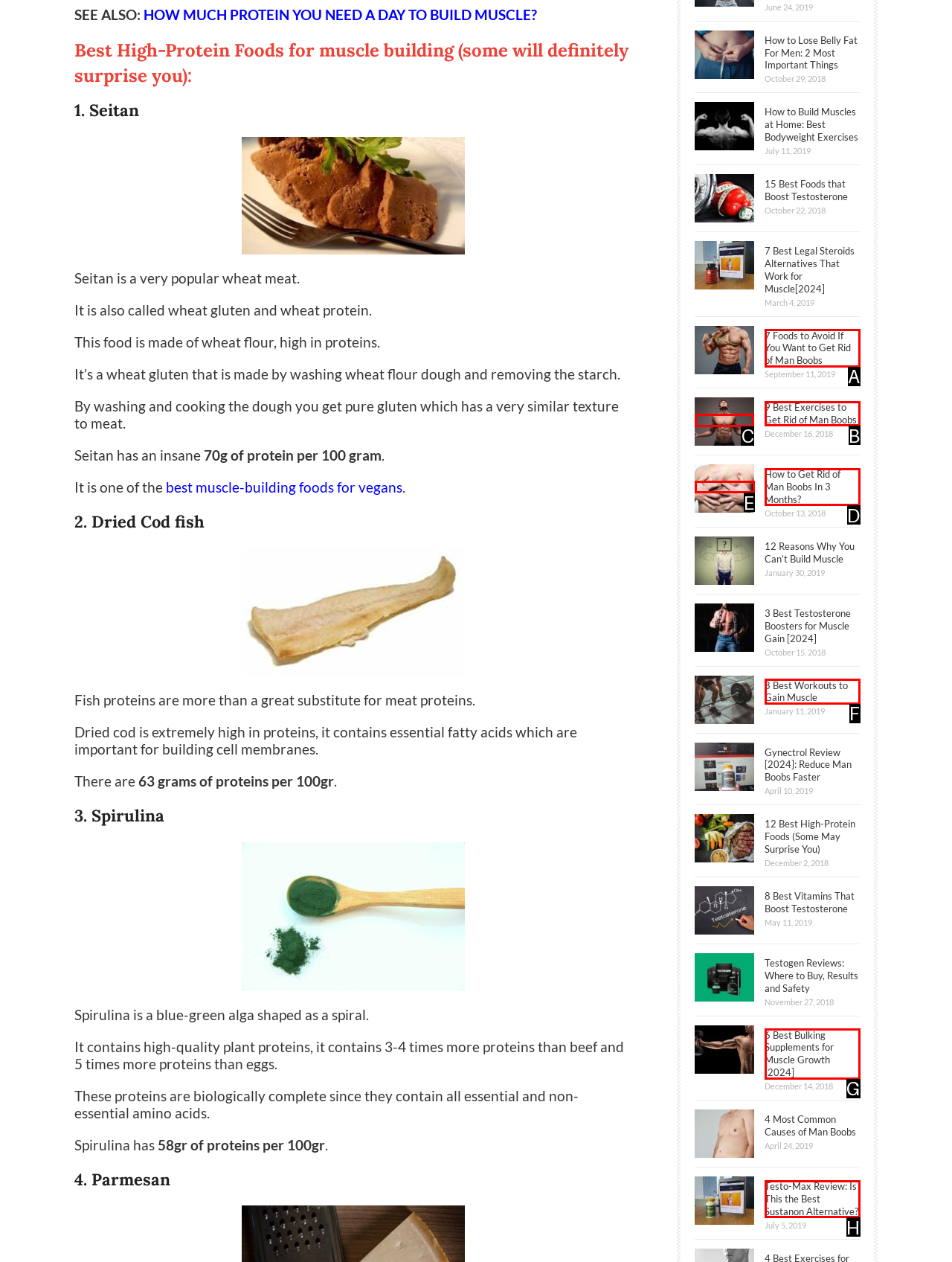Decide which letter you need to select to fulfill the task: Explore 'Best exercise to get rid of man boobs'
Answer with the letter that matches the correct option directly.

C